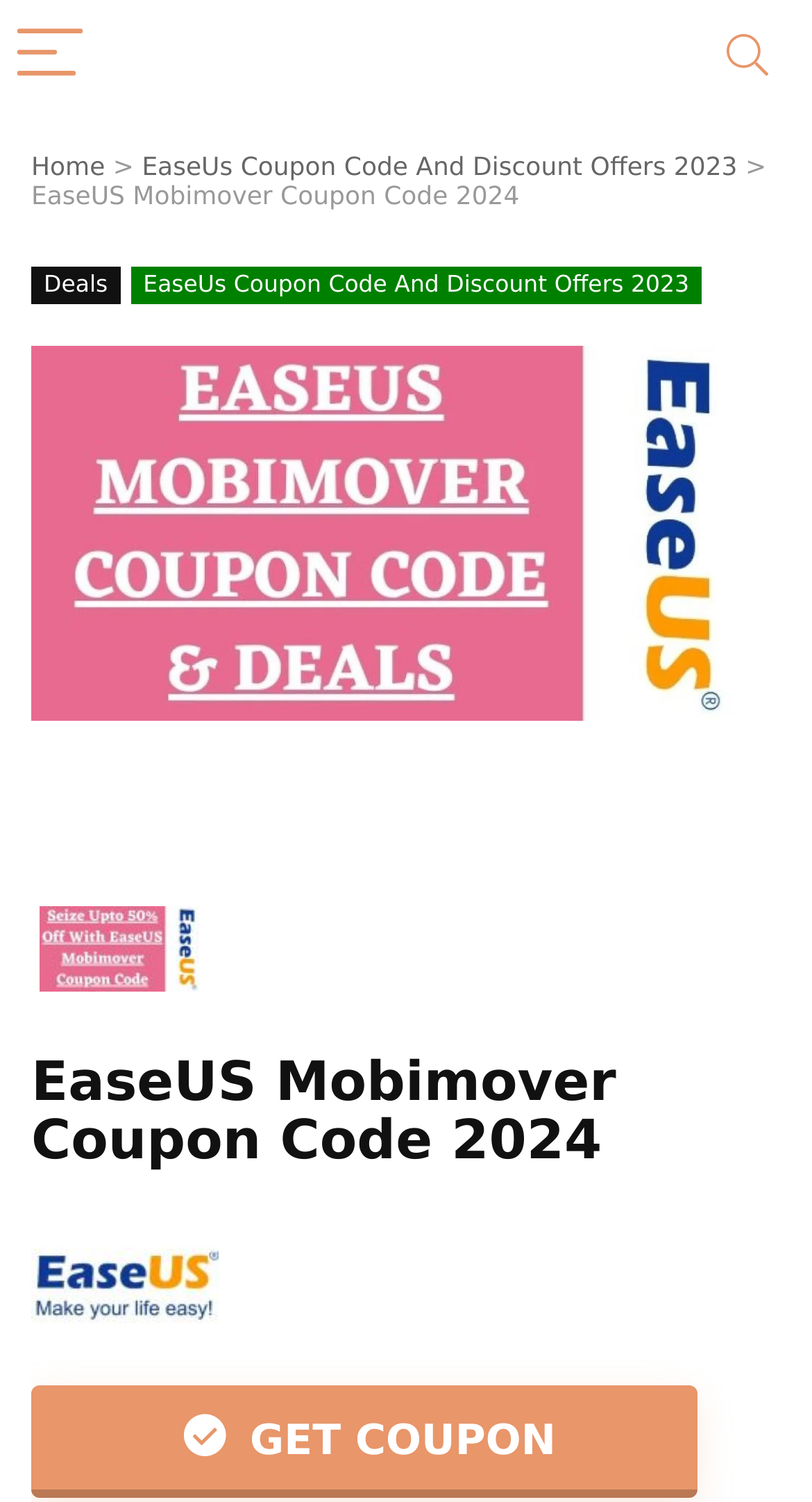Explain the webpage in detail.

The webpage is about EaseUS Mobimover Coupon Code 2024, offering exclusive deals and discounts. At the top left corner, there is a menu button accompanied by a small image. On the top right corner, there is a search button. Below the search button, there are several links, including "Home", "EaseUS Coupon Code And Discount Offers 2023", and "Deals". 

The main content of the webpage is a large section that takes up most of the page, featuring a heading "EaseUS Mobimover Coupon Code 2024". Within this section, there are multiple links and images related to EaseUS Mobimover Coupon Code, including a prominent link "EaseUS Mobimover Coupon Code" with a corresponding image. There are also other links, such as "EaseUS Mobimover Coupon Code 2024" and "EaseUs Coupon Code And Discount Offers 2023", each with its own image. 

At the bottom of the page, there is a call-to-action link "GET COUPON" with an arrow icon. Overall, the webpage is focused on providing coupon codes and discounts for EaseUS Mobimover, with multiple links and images guiding users to exclusive deals.